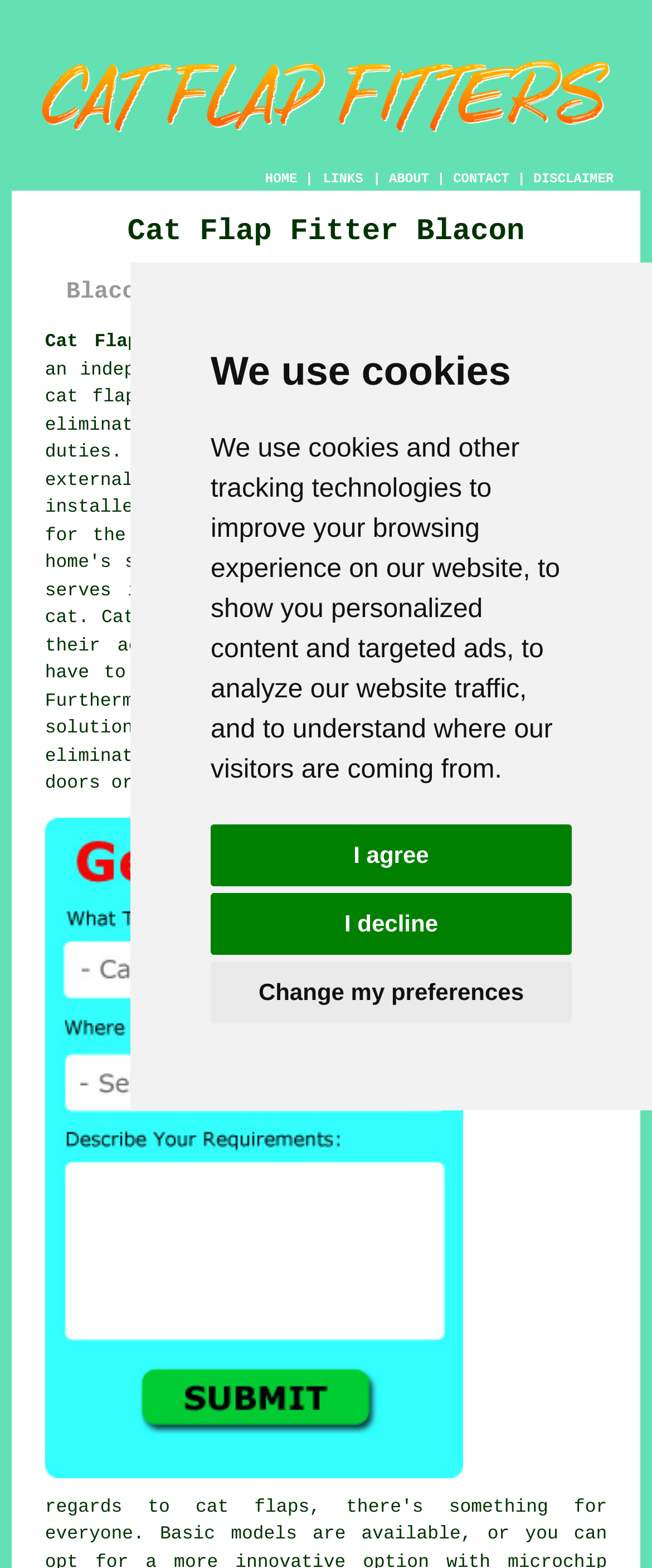Is there an image on the webpage?
Please provide a single word or phrase as the answer based on the screenshot.

Yes